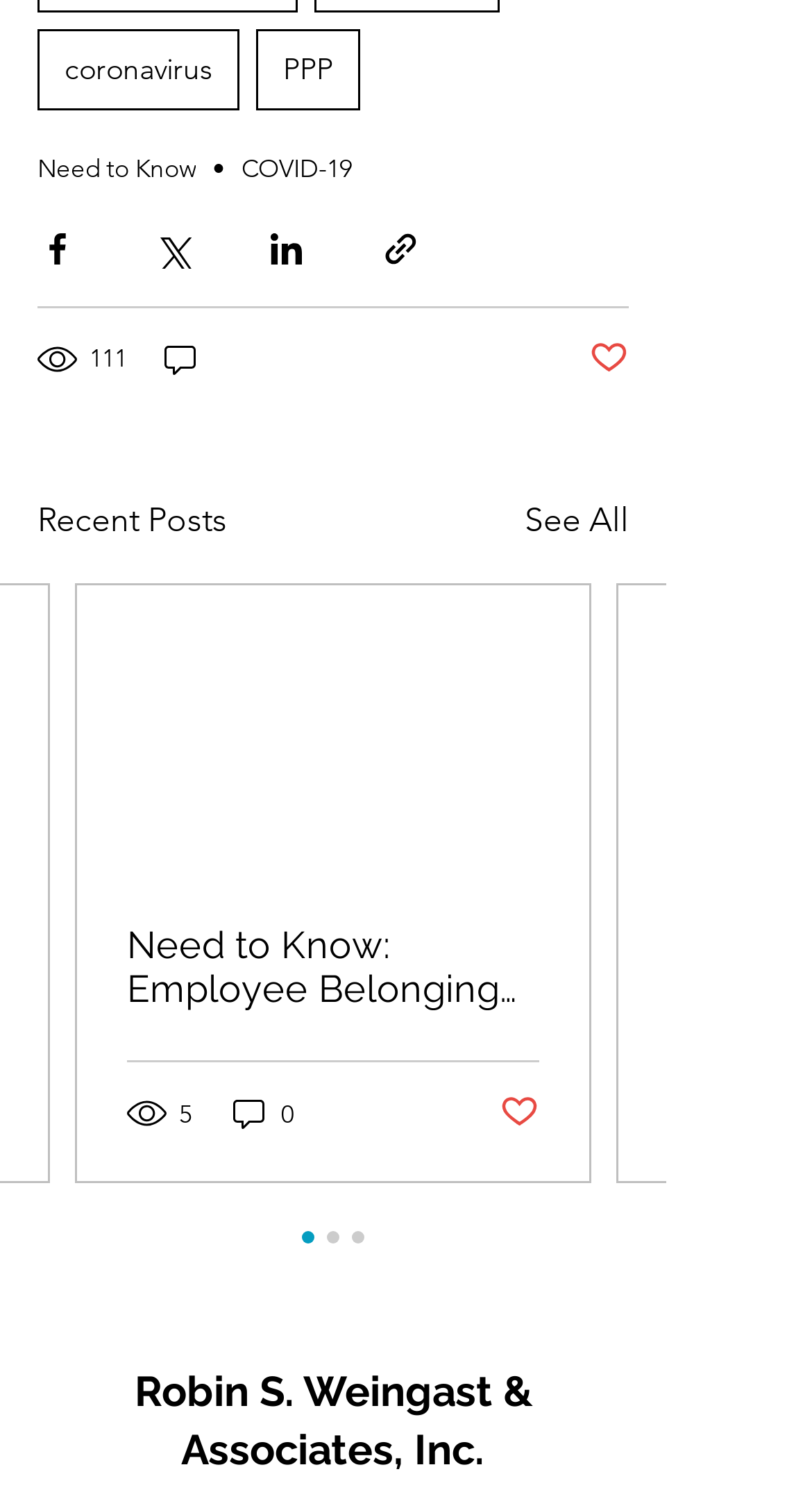Determine the bounding box coordinates of the region I should click to achieve the following instruction: "View 'Recent Posts'". Ensure the bounding box coordinates are four float numbers between 0 and 1, i.e., [left, top, right, bottom].

[0.046, 0.332, 0.279, 0.366]